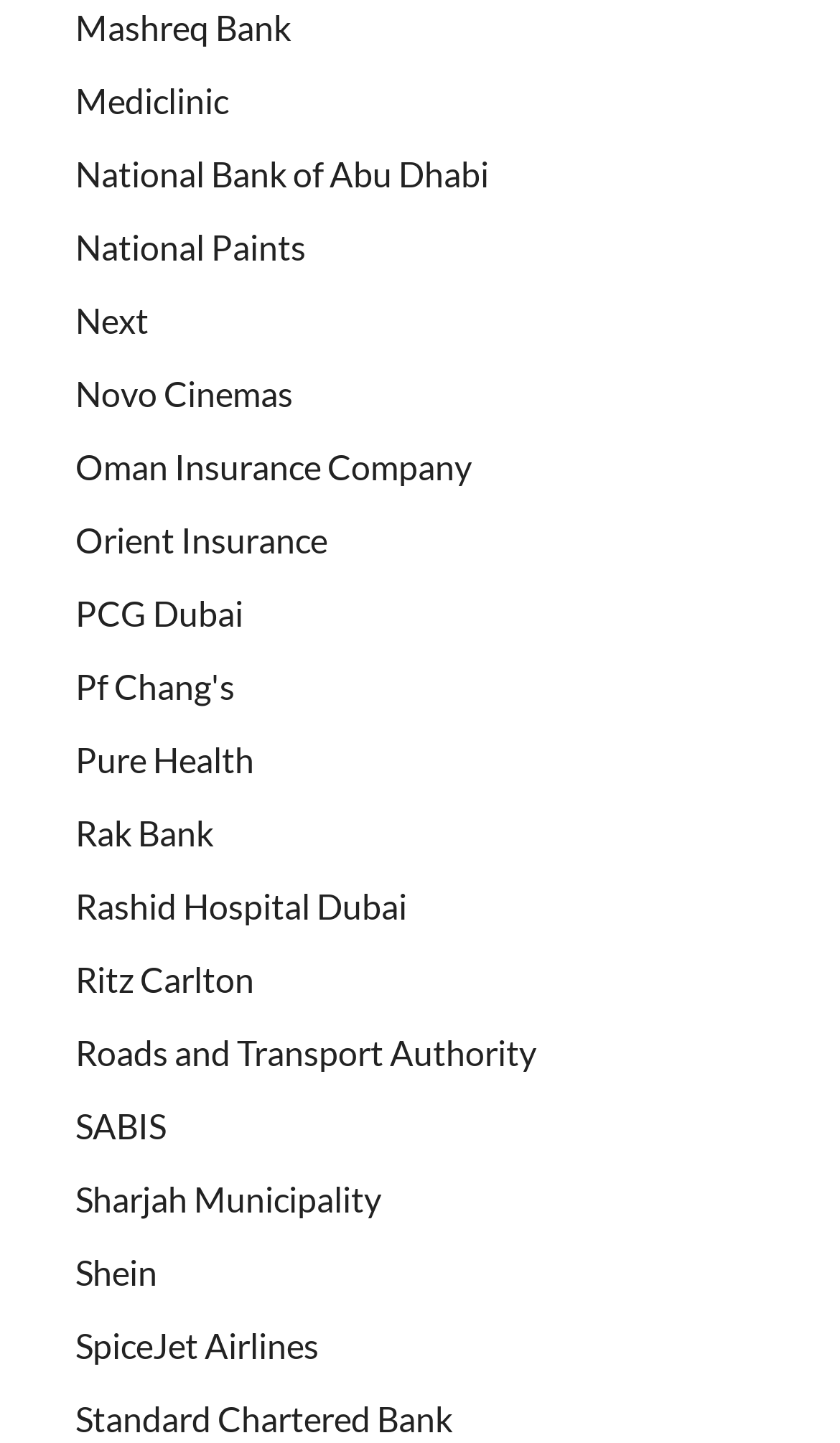What is the company located at the bottom of the list? Examine the screenshot and reply using just one word or a brief phrase.

Standard Chartered Bank